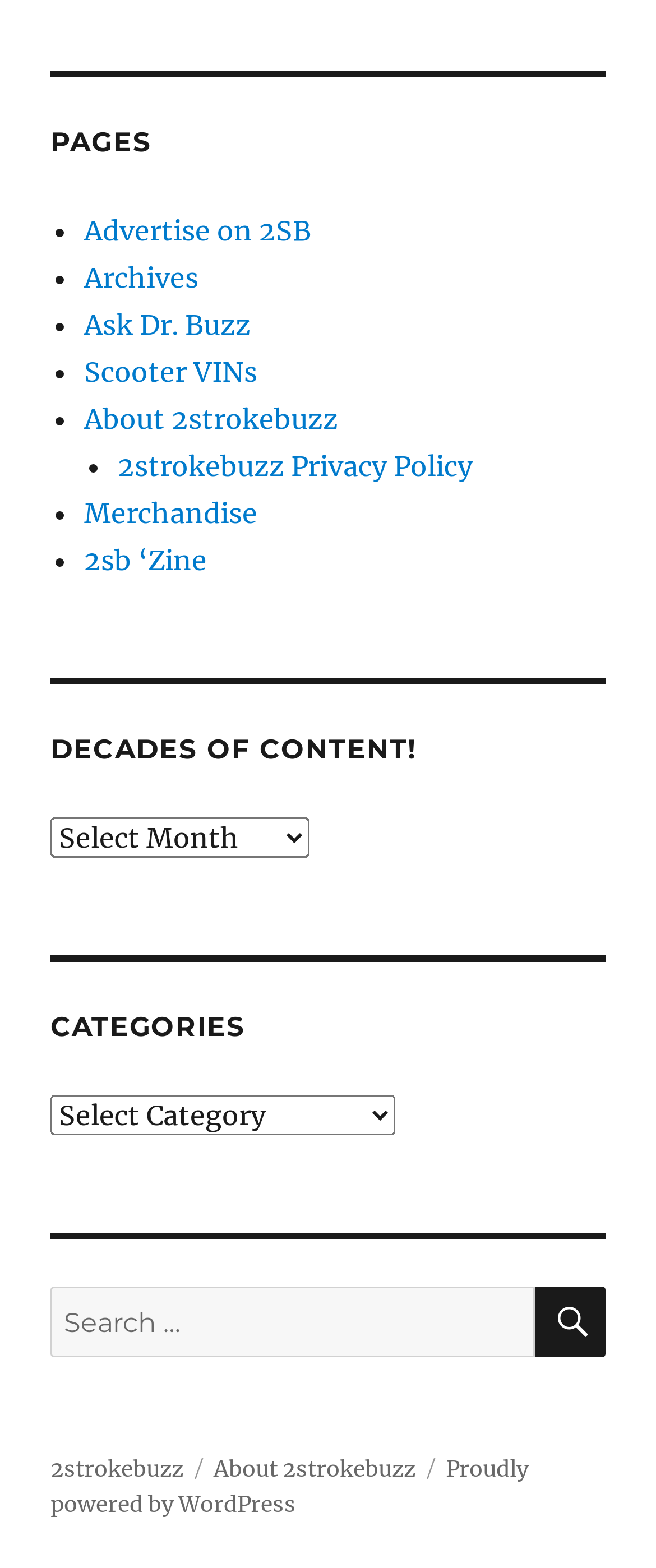Using details from the image, please answer the following question comprehensively:
What is the main category of content on this website?

Based on the navigation menu and the headings on the webpage, it appears that the main category of content on this website is related to 2strokebuzz, which seems to be a blog or online publication about scooters or motorcycles.